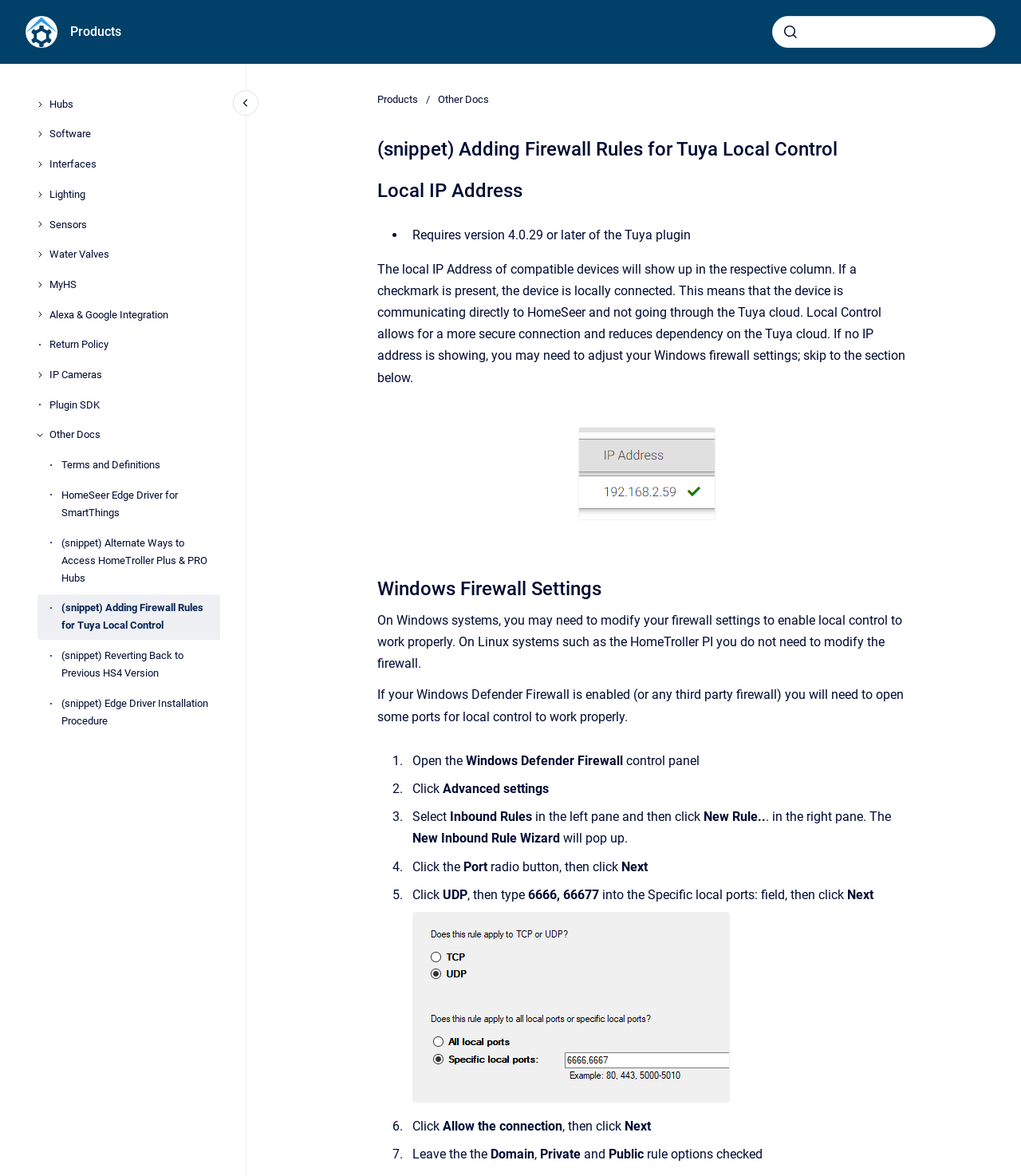Determine the bounding box coordinates of the clickable area required to perform the following instruction: "Go to homepage". The coordinates should be represented as four float numbers between 0 and 1: [left, top, right, bottom].

[0.025, 0.014, 0.056, 0.041]